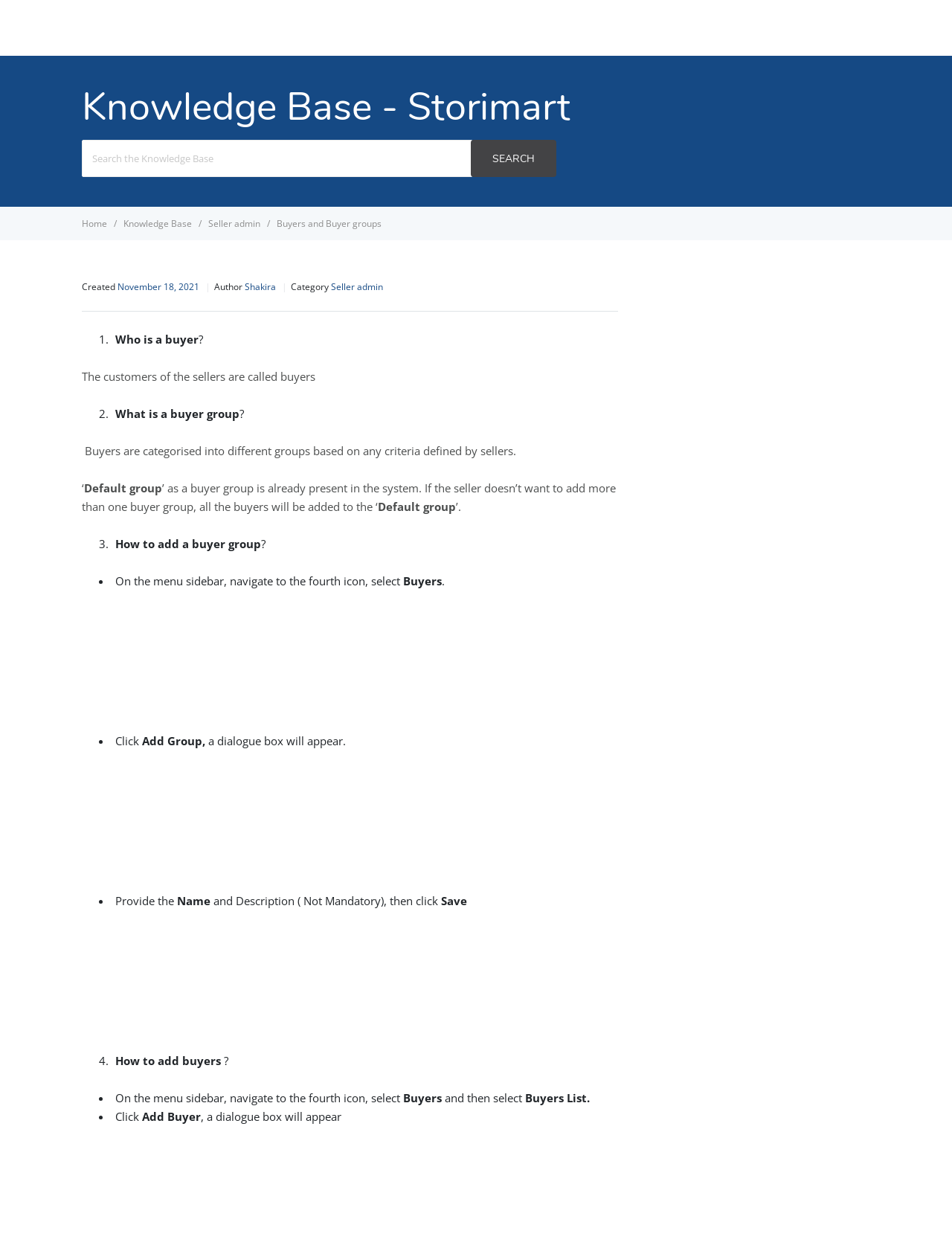Predict the bounding box of the UI element based on this description: "Shakira".

[0.257, 0.224, 0.29, 0.234]